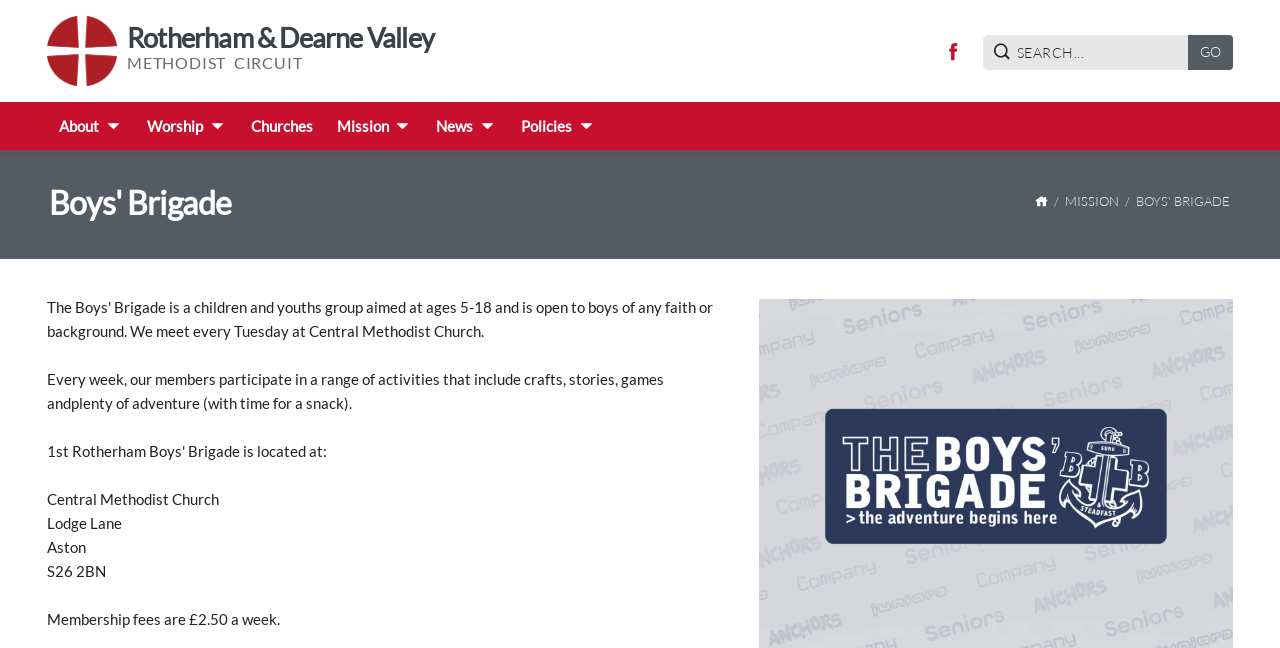What is the name of the church mentioned on the webpage?
We need a detailed and exhaustive answer to the question. Please elaborate.

I found the answer by looking at the static text elements on the webpage. Specifically, I found the text 'Central Methodist Church' at coordinates [0.037, 0.756, 0.171, 0.783], which suggests that it is the name of a church.